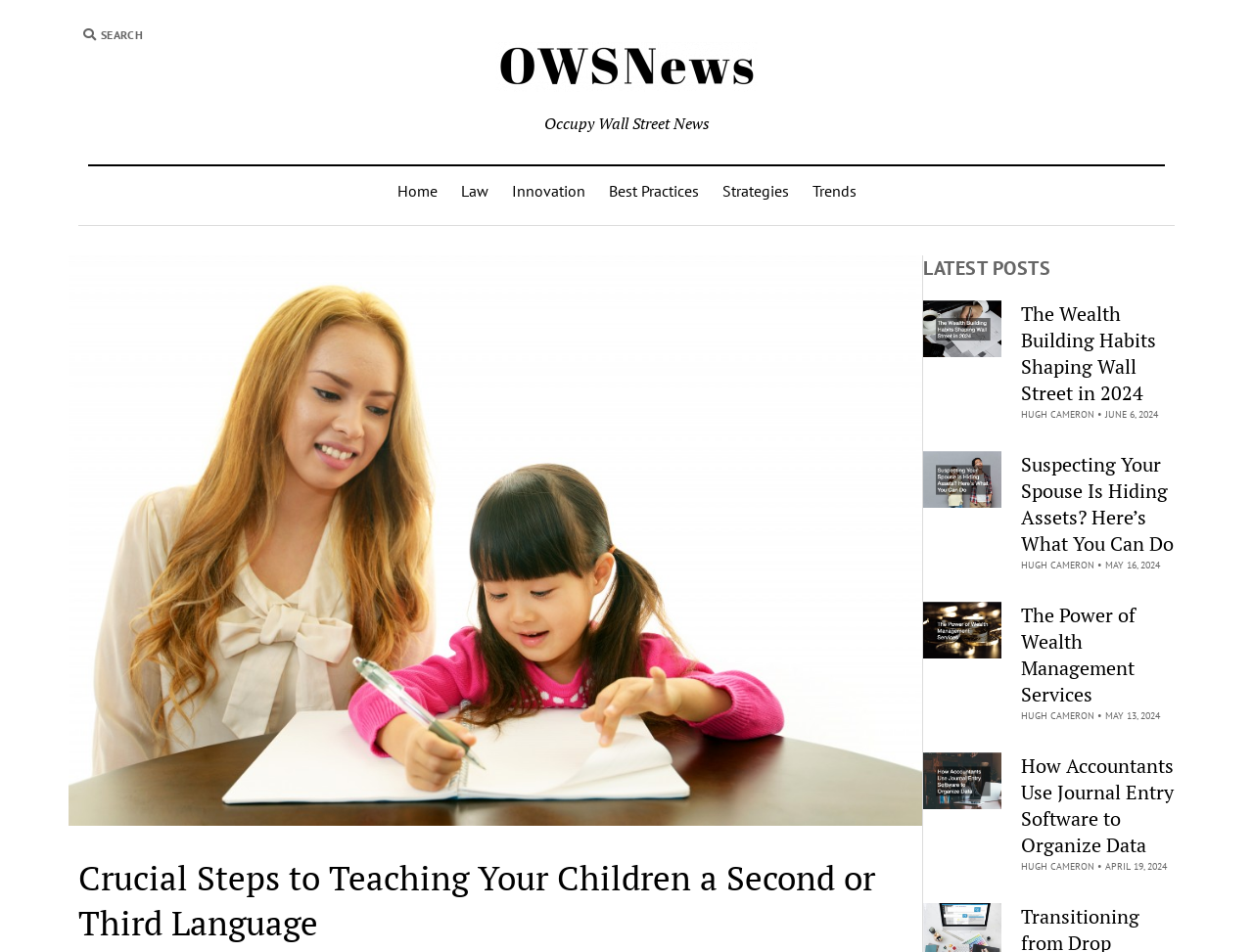Please determine the main heading text of this webpage.

Crucial Steps to Teaching Your Children a Second or Third Language